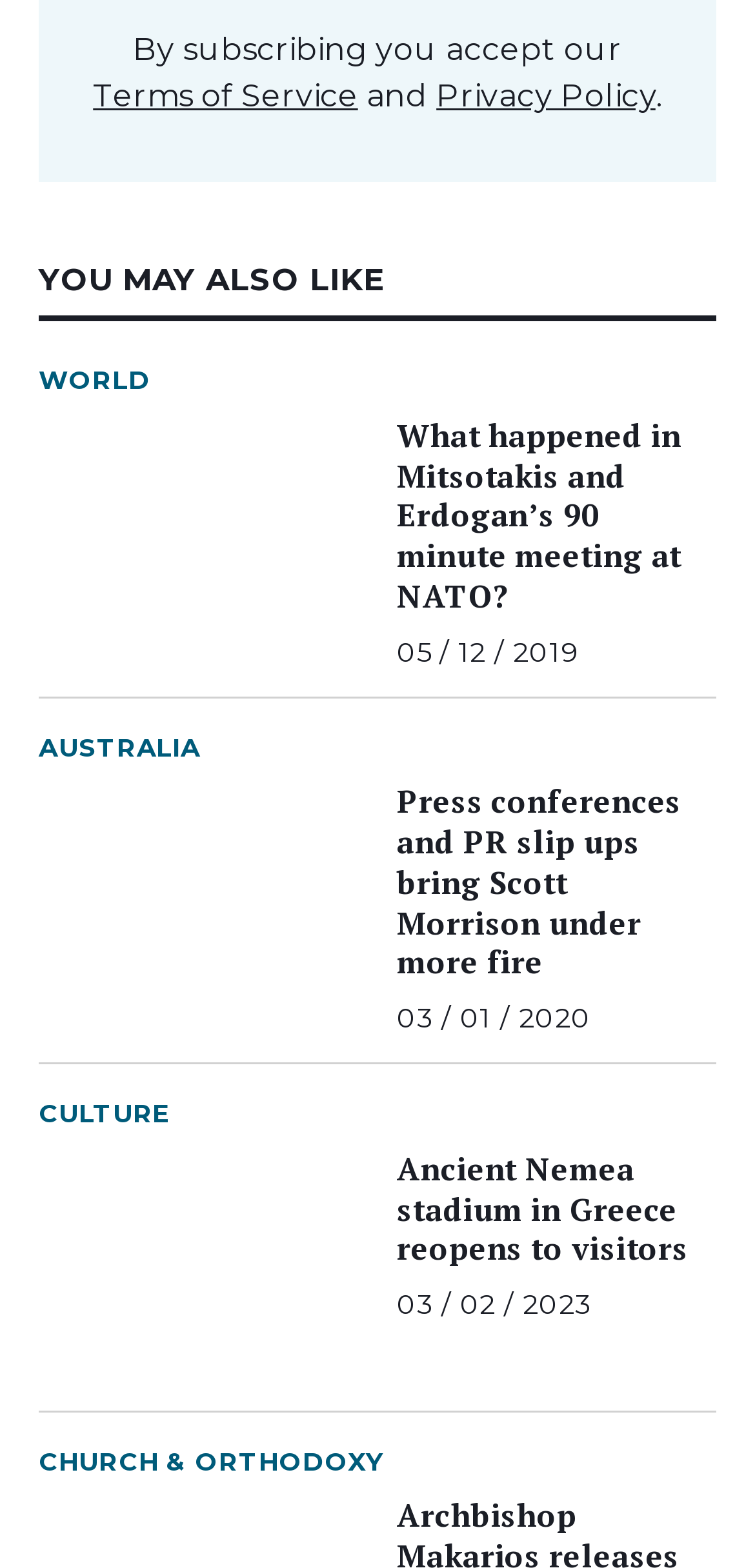Identify the bounding box coordinates of the clickable region required to complete the instruction: "Read terms of service". The coordinates should be given as four float numbers within the range of 0 and 1, i.e., [left, top, right, bottom].

[0.123, 0.05, 0.474, 0.073]